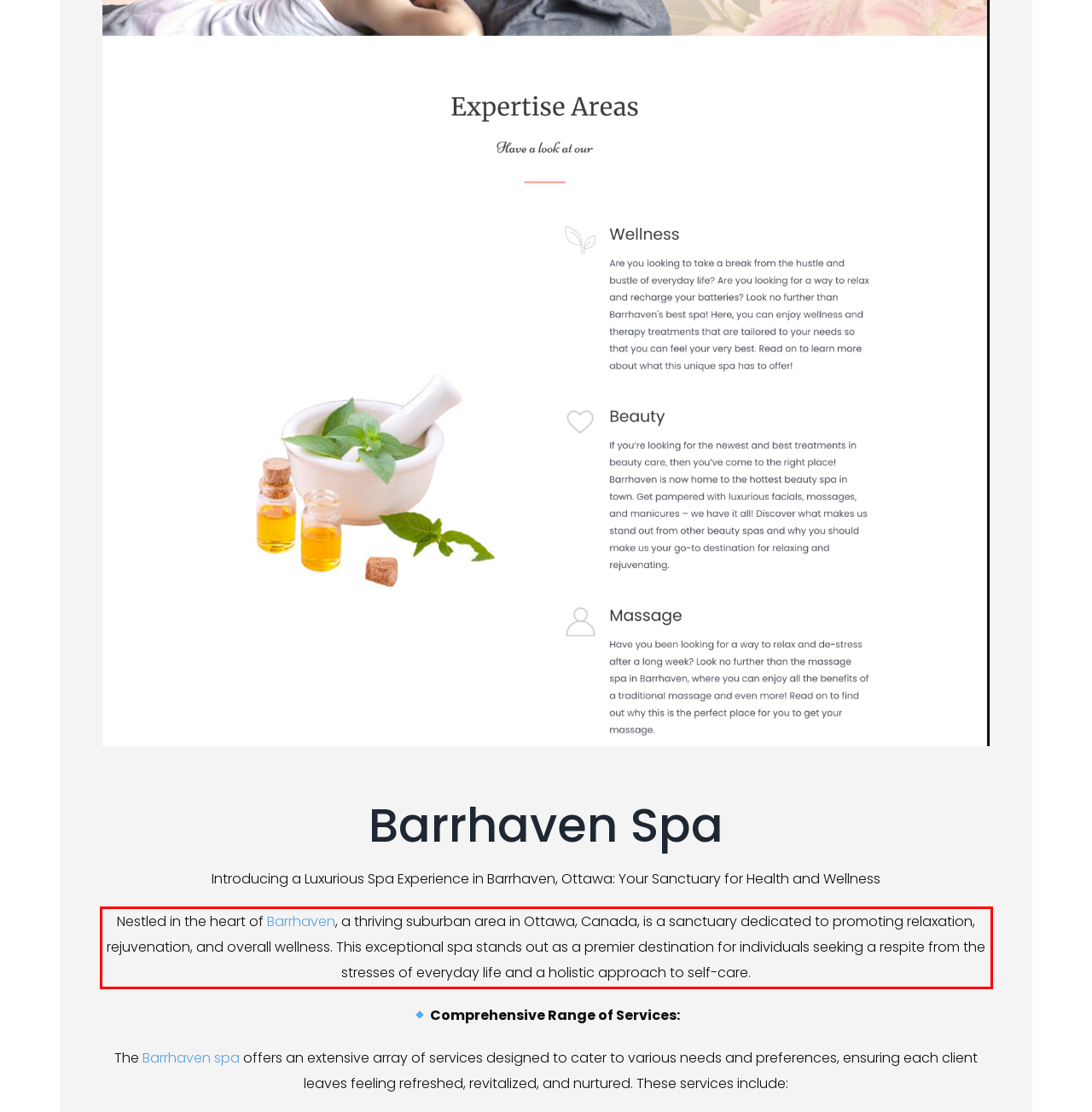Inspect the webpage screenshot that has a red bounding box and use OCR technology to read and display the text inside the red bounding box.

Nestled in the heart of Barrhaven, a thriving suburban area in Ottawa, Canada, is a sanctuary dedicated to promoting relaxation, rejuvenation, and overall wellness. This exceptional spa stands out as a premier destination for individuals seeking a respite from the stresses of everyday life and a holistic approach to self-care.